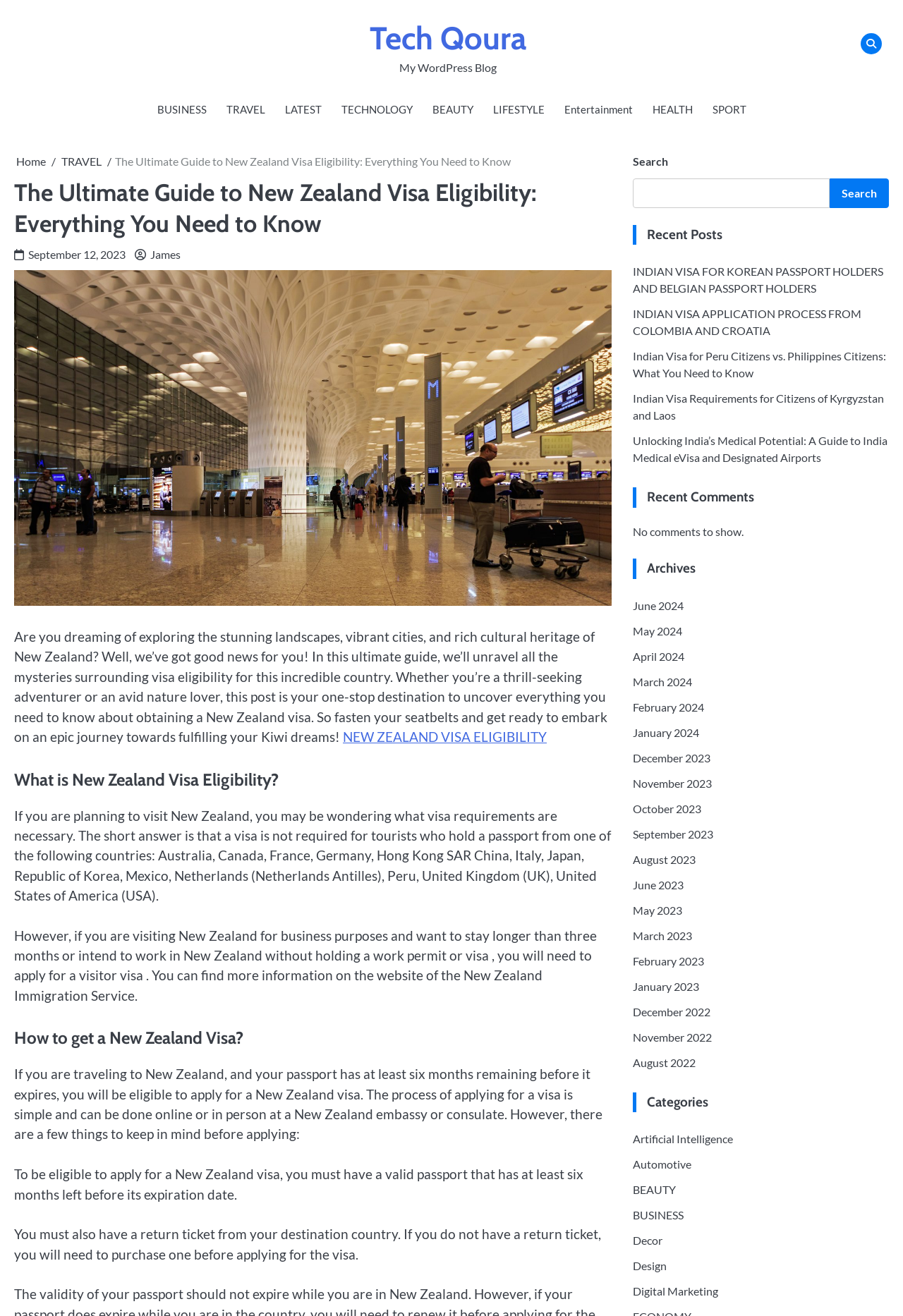Please determine the bounding box coordinates, formatted as (top-left x, top-left y, bottom-right x, bottom-right y), with all values as floating point numbers between 0 and 1. Identify the bounding box of the region described as: December 2022

[0.701, 0.764, 0.787, 0.774]